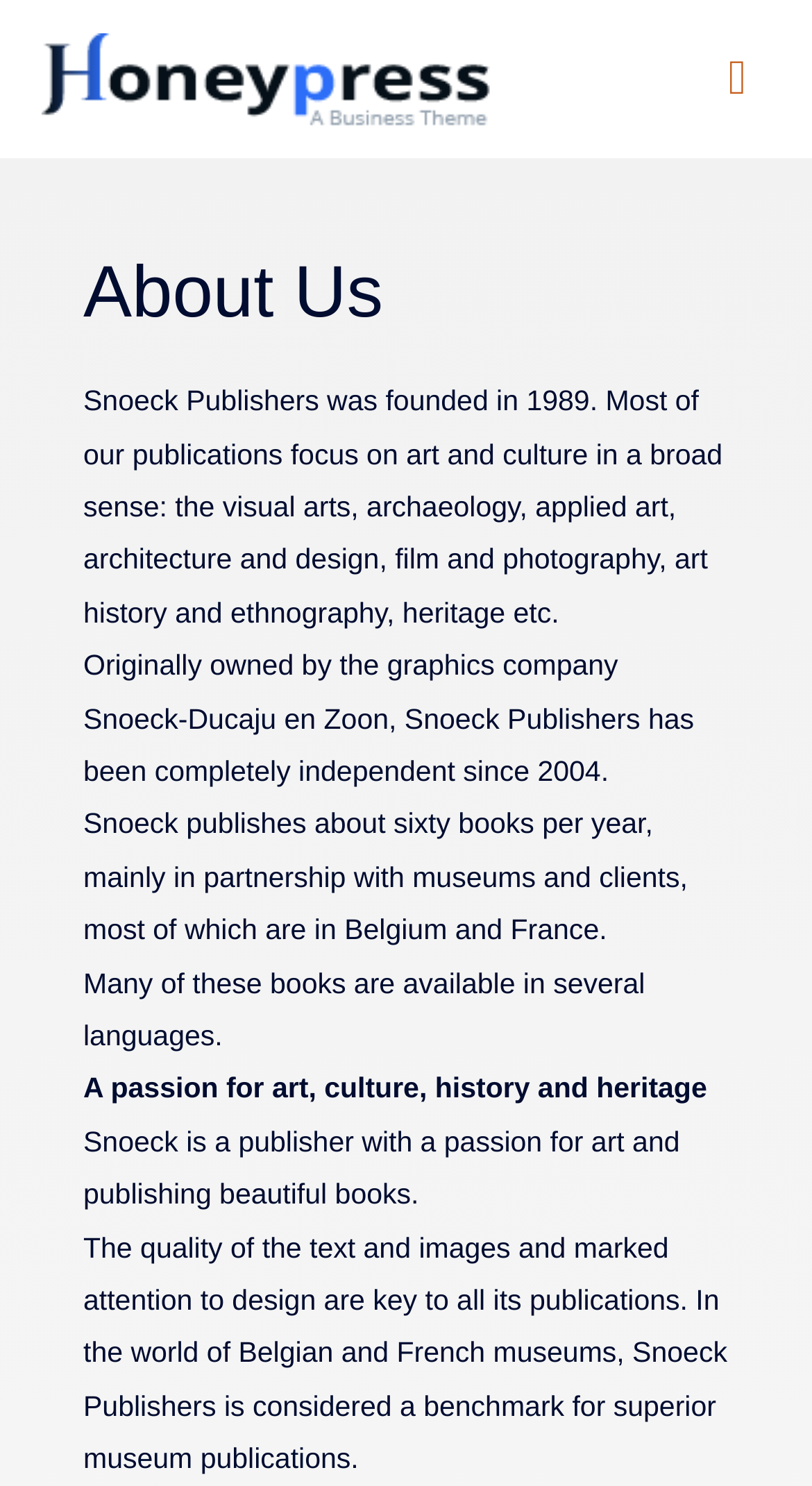Using the image as a reference, answer the following question in as much detail as possible:
What year was Snoeck Publishers founded?

According to the webpage, Snoeck Publishers was founded in 1989, as stated in the text 'Snoeck Publishers was founded in 1989.'